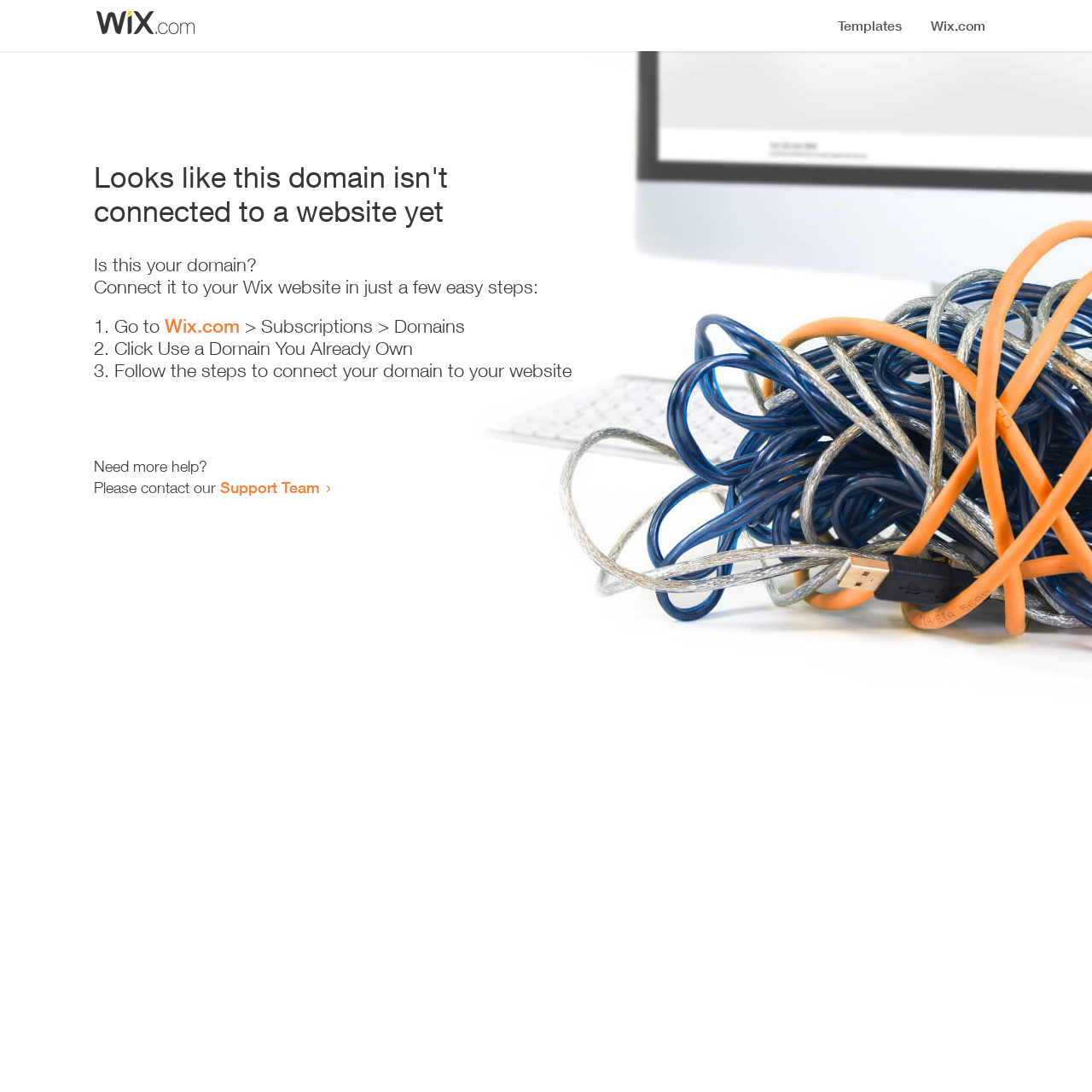Please determine the heading text of this webpage.

Looks like this domain isn't
connected to a website yet